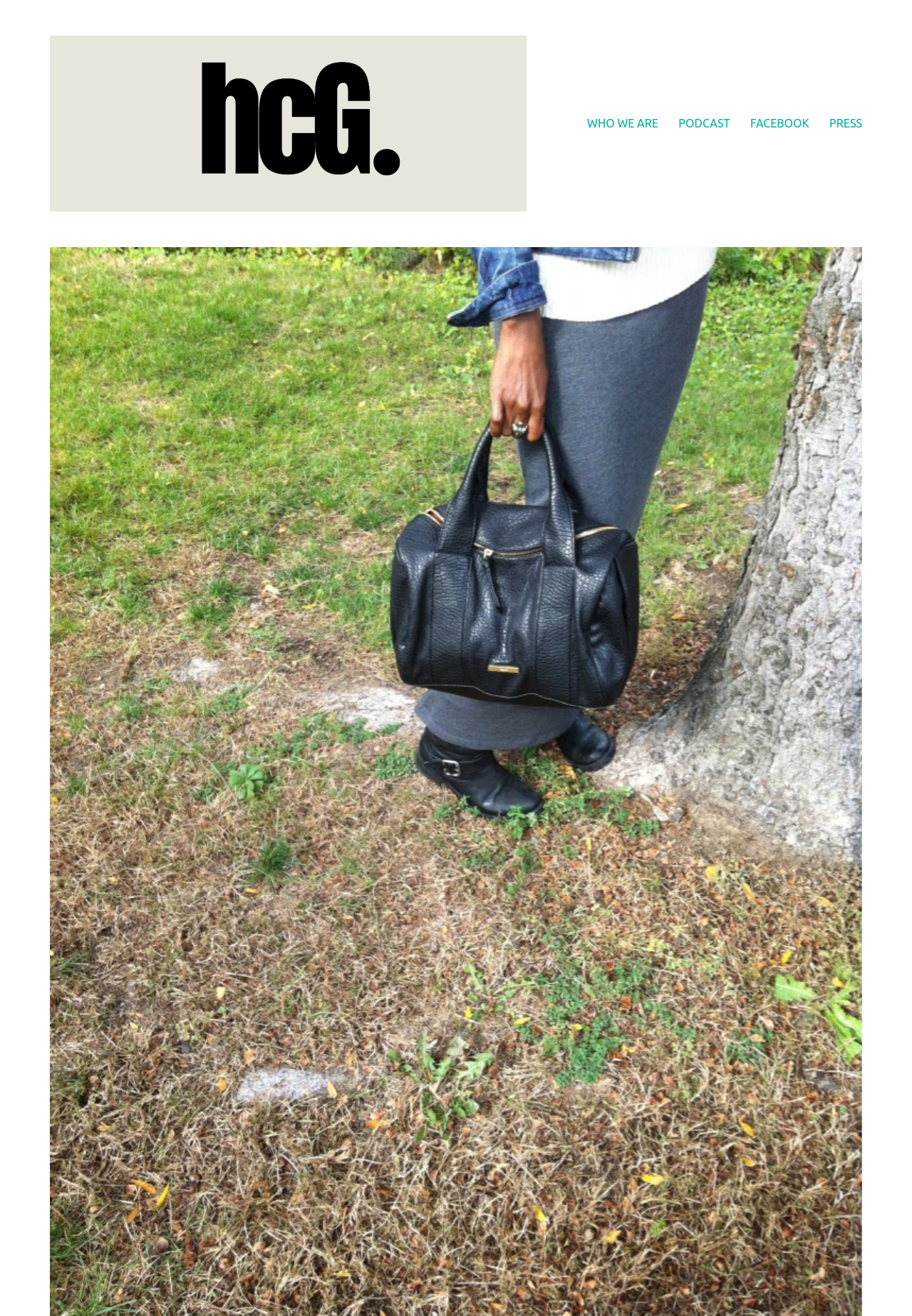Determine the bounding box coordinates of the UI element that matches the following description: "WHO WE ARE". The coordinates should be four float numbers between 0 and 1 in the format [left, top, right, bottom].

[0.644, 0.088, 0.722, 0.1]